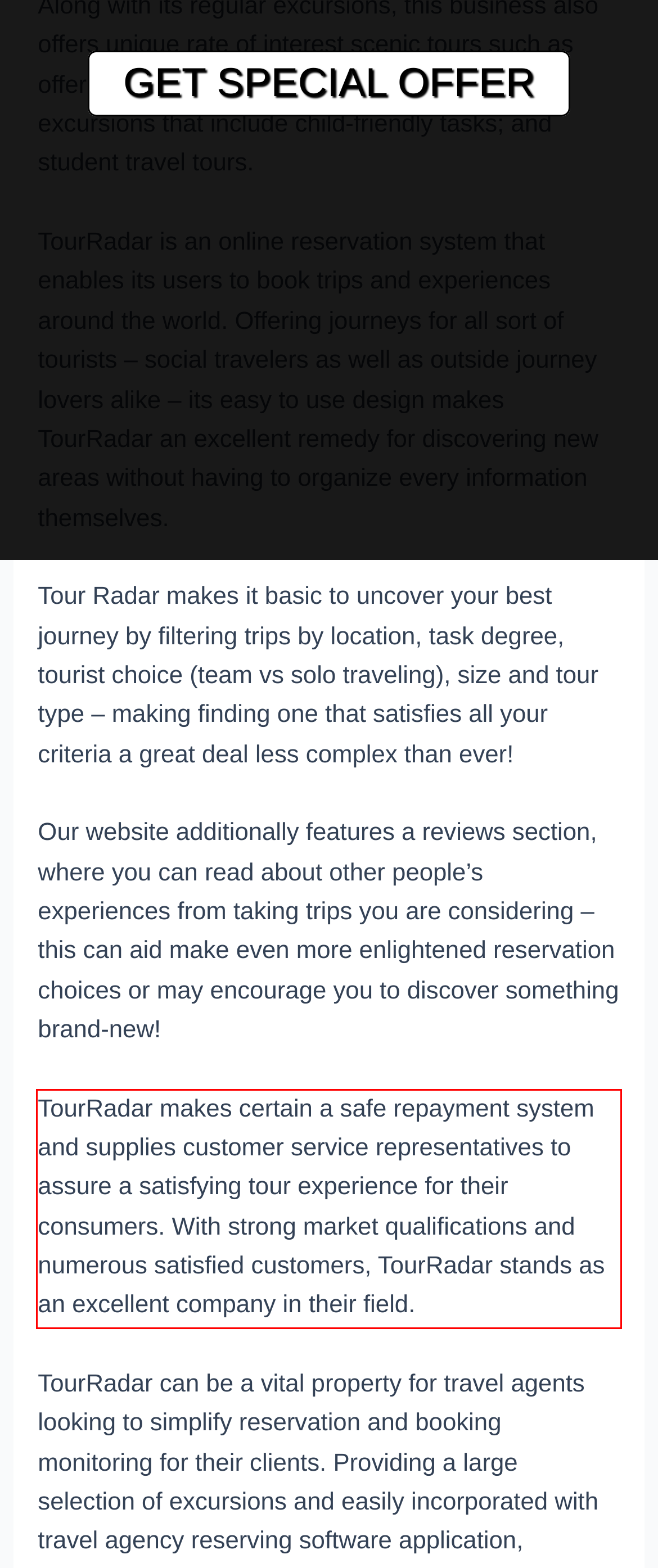With the provided screenshot of a webpage, locate the red bounding box and perform OCR to extract the text content inside it.

TourRadar makes certain a safe repayment system and supplies customer service representatives to assure a satisfying tour experience for their consumers. With strong market qualifications and numerous satisfied customers, TourRadar stands as an excellent company in their field.